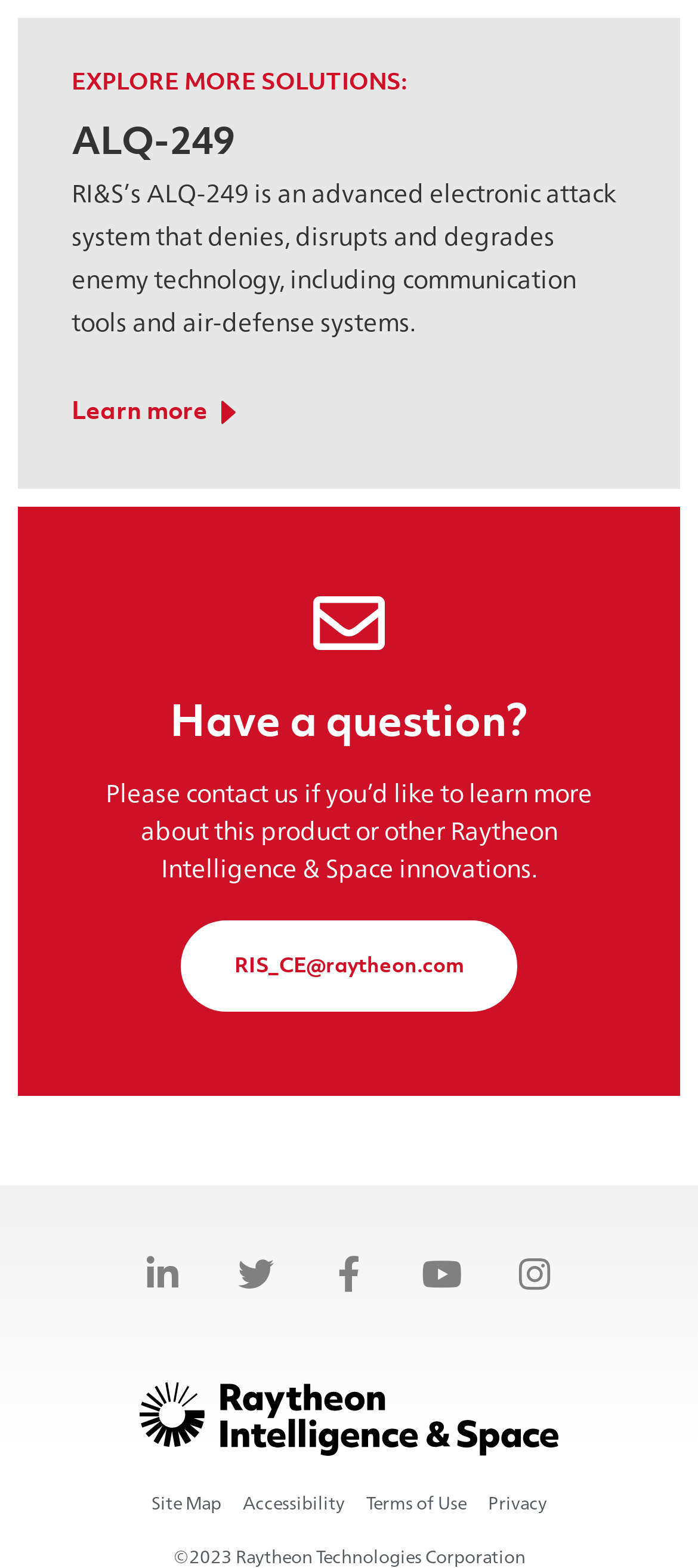Can you show the bounding box coordinates of the region to click on to complete the task described in the instruction: "Visit our Linkedin page"?

[0.208, 0.801, 0.259, 0.824]